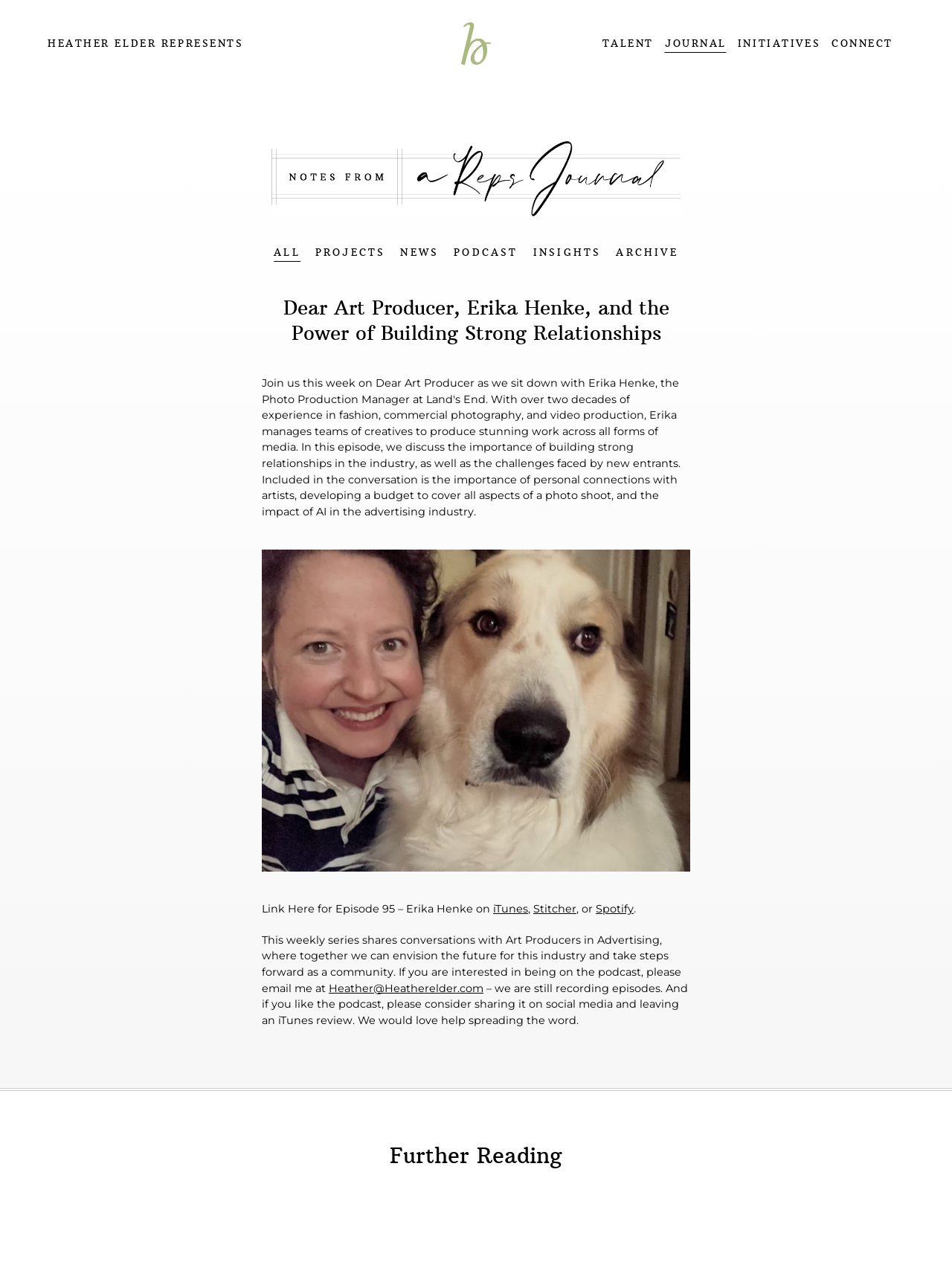How many links are there in the navigation menu?
Provide a thorough and detailed answer to the question.

I counted the number of link elements in the navigation menu and found 5 links: 'HEATHER ELDER REPRESENTS', 'TALENT', 'JOURNAL', 'INITIATIVES', and 'CONNECT'.